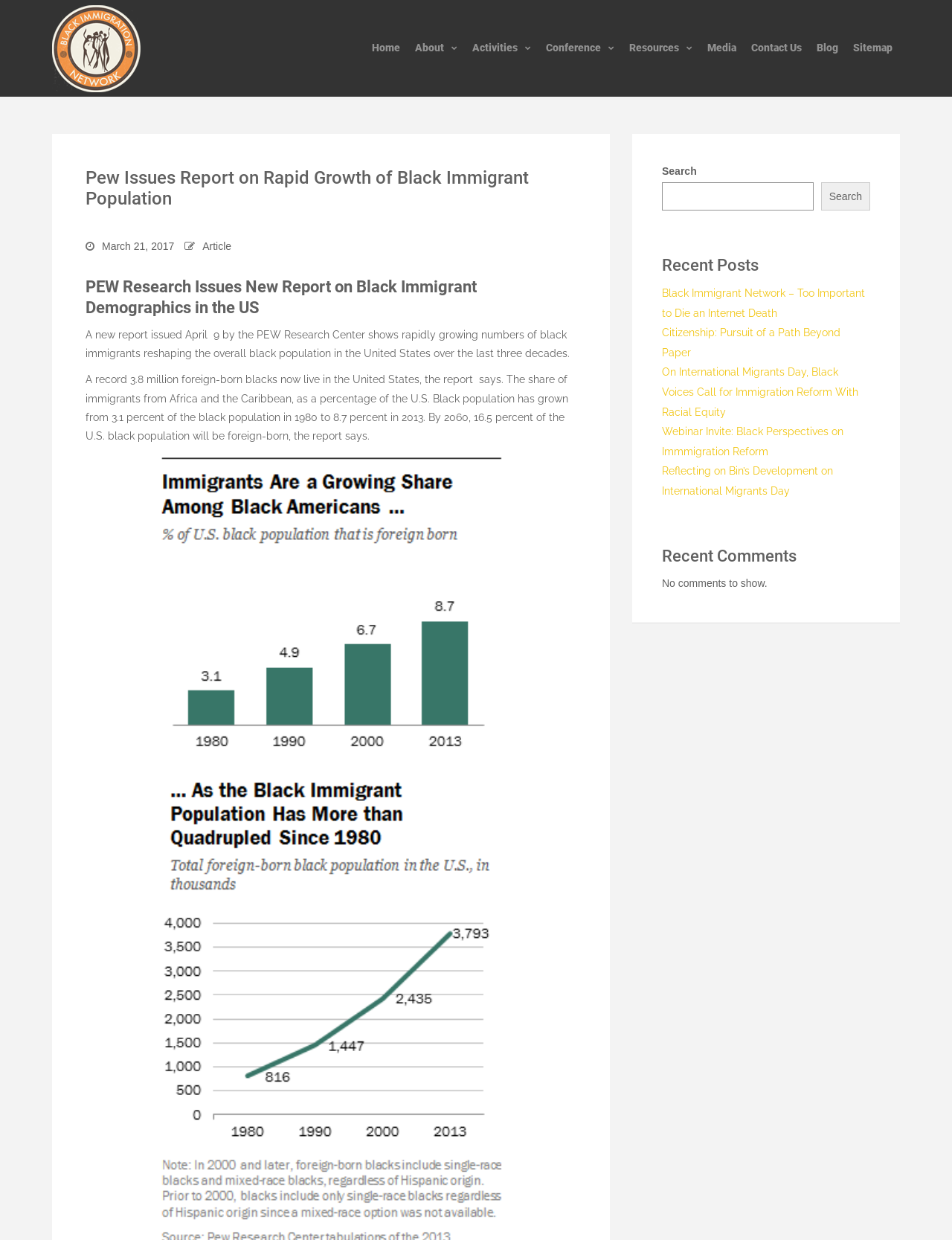Determine the bounding box coordinates of the clickable element to achieve the following action: 'Search for something'. Provide the coordinates as four float values between 0 and 1, formatted as [left, top, right, bottom].

[0.695, 0.147, 0.854, 0.17]